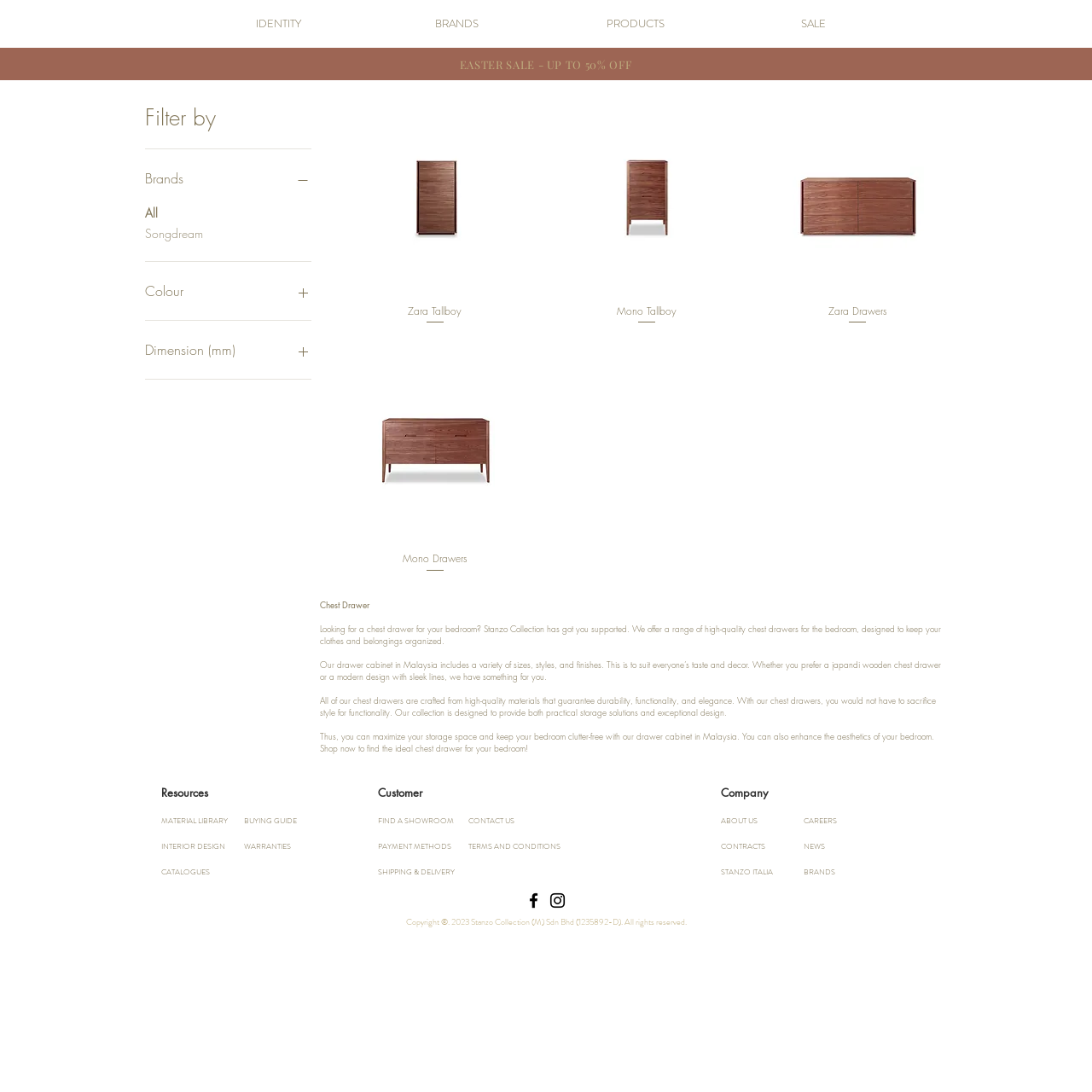Determine the bounding box coordinates of the region I should click to achieve the following instruction: "Contact us". Ensure the bounding box coordinates are four float numbers between 0 and 1, i.e., [left, top, right, bottom].

[0.429, 0.74, 0.505, 0.763]